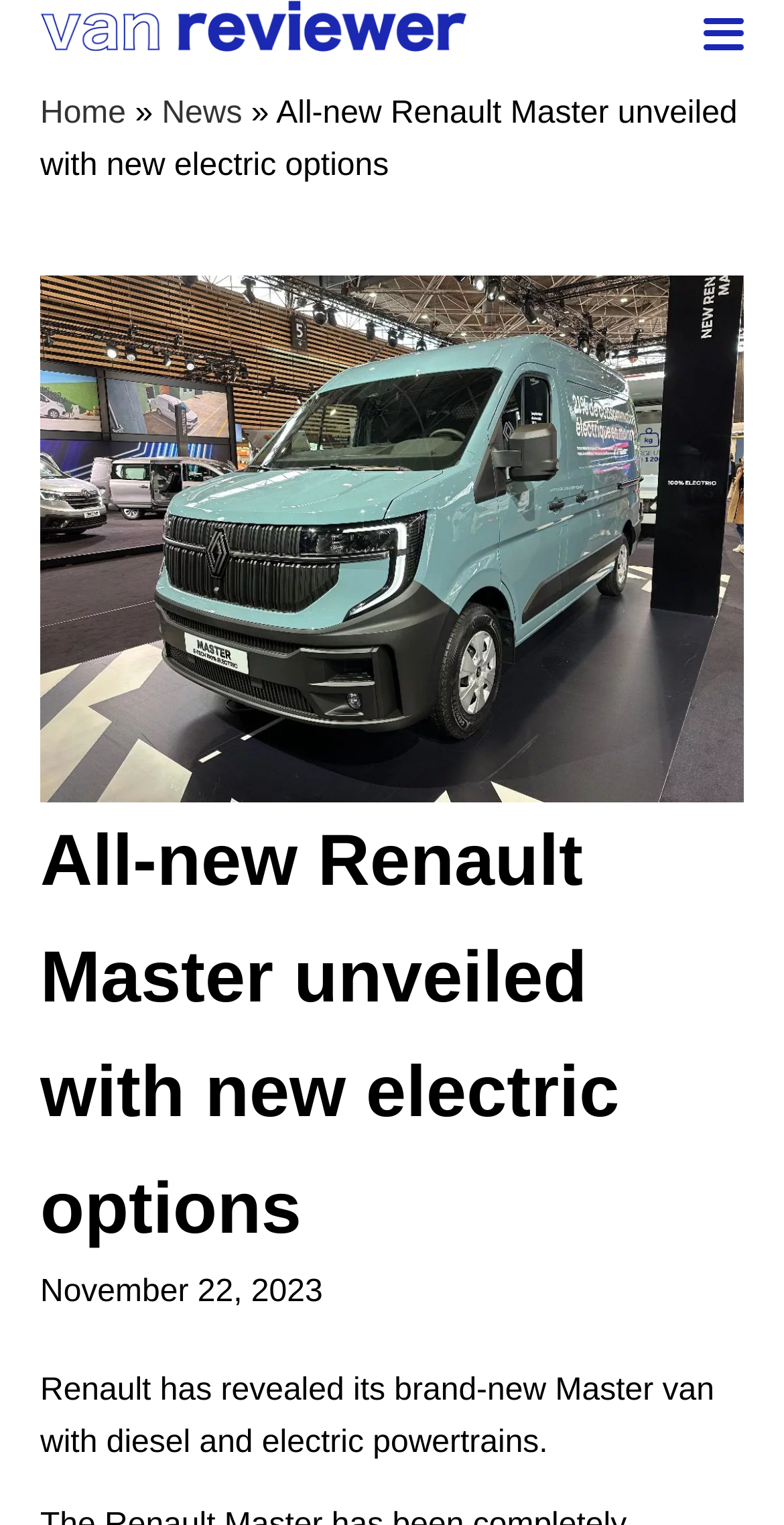Please give a short response to the question using one word or a phrase:
What type of powertrains does the new Renault Master van have?

Diesel and electric